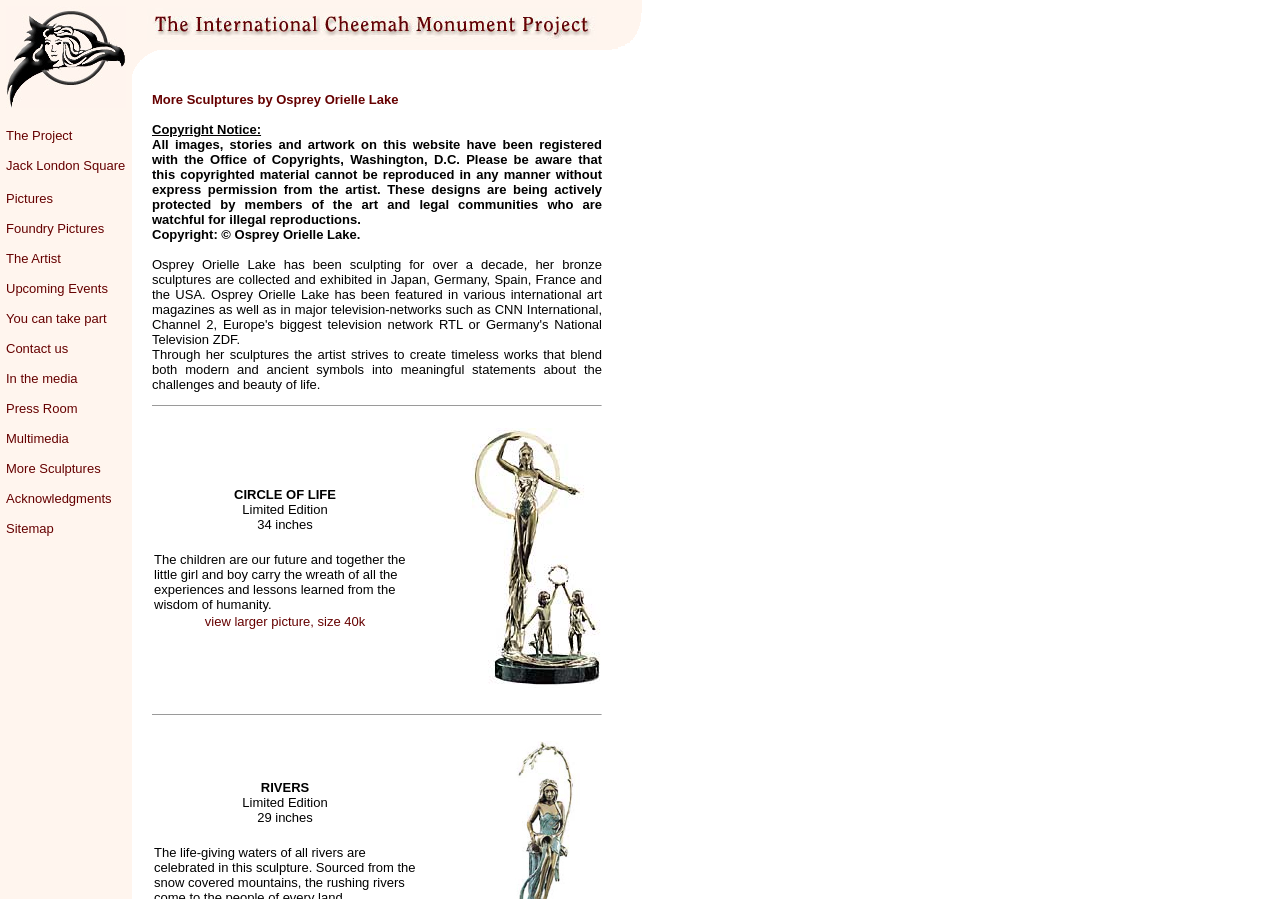From the webpage screenshot, identify the region described by Multimedia. Provide the bounding box coordinates as (top-left x, top-left y, bottom-right x, bottom-right y), with each value being a floating point number between 0 and 1.

[0.005, 0.479, 0.054, 0.513]